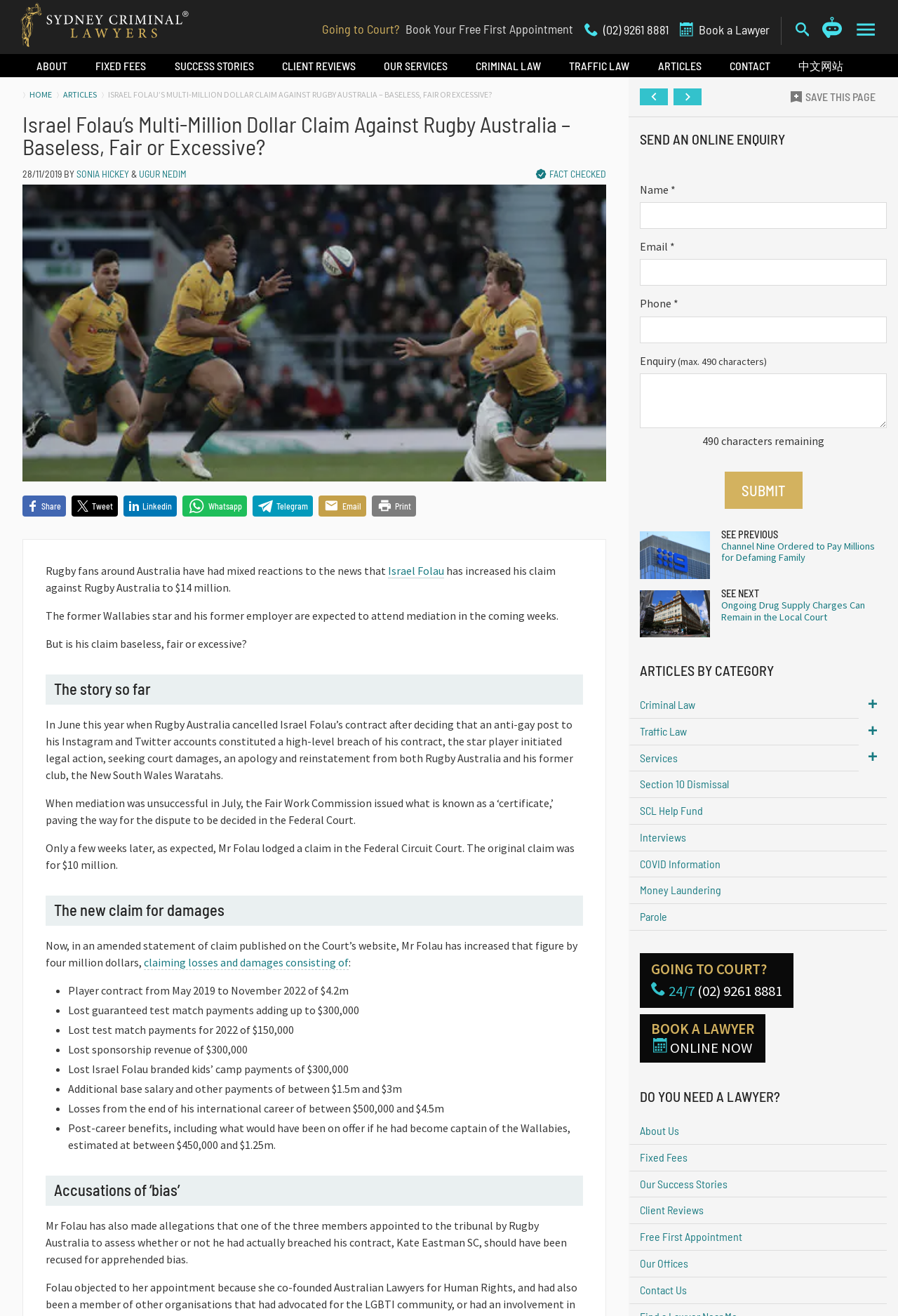What is the amount of lost sponsorship revenue claimed by Israel Folau?
Carefully examine the image and provide a detailed answer to the question.

I found the answer by looking at the list of damages claimed by Israel Folau, which includes 'Lost sponsorship revenue of $300,000'.